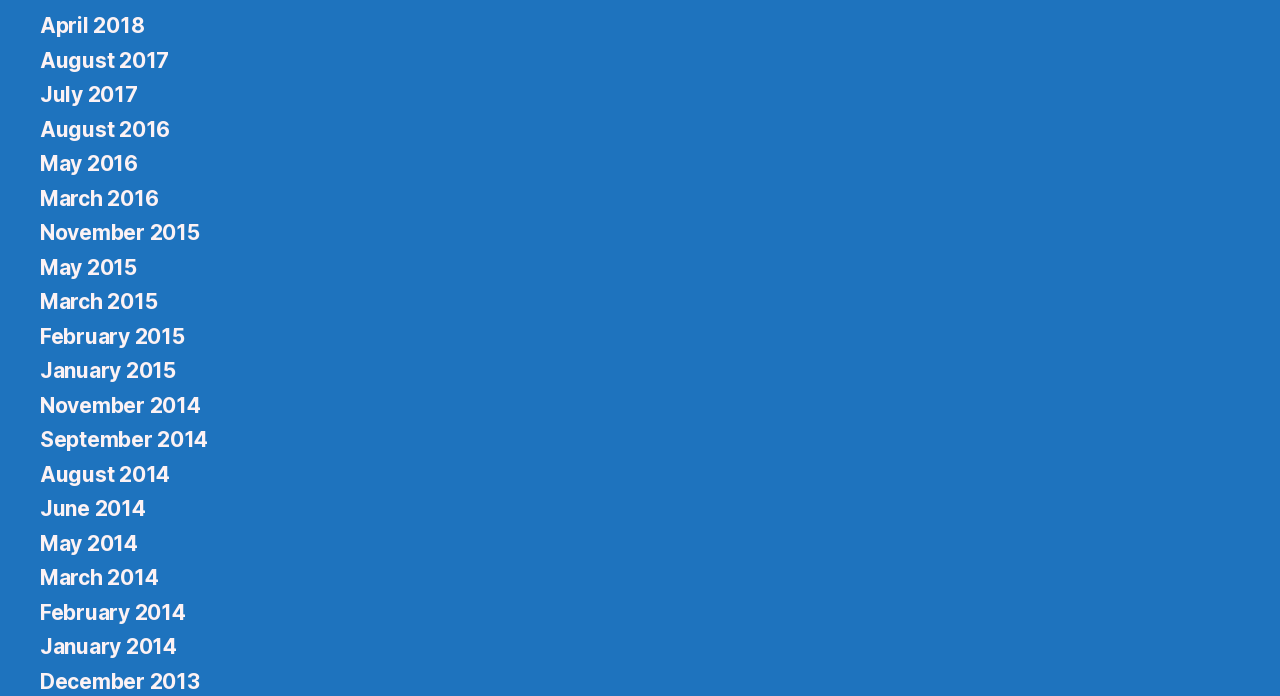Find the bounding box coordinates of the element you need to click on to perform this action: 'browse August 2017 archives'. The coordinates should be represented by four float values between 0 and 1, in the format [left, top, right, bottom].

[0.031, 0.069, 0.132, 0.105]